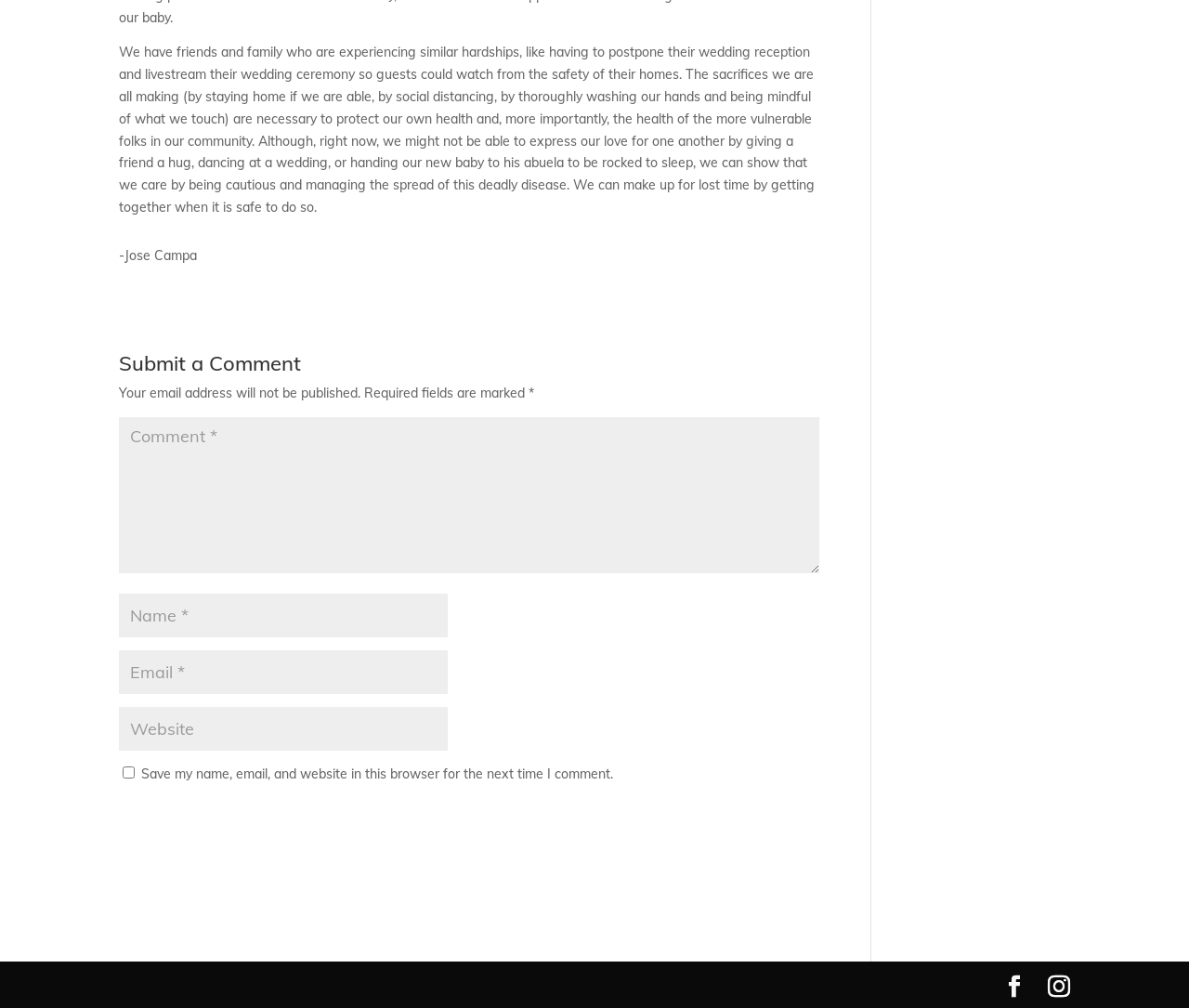Determine the bounding box coordinates of the UI element that matches the following description: "name="submit" value="Submit Comment"". The coordinates should be four float numbers between 0 and 1 in the format [left, top, right, bottom].

[0.527, 0.793, 0.689, 0.839]